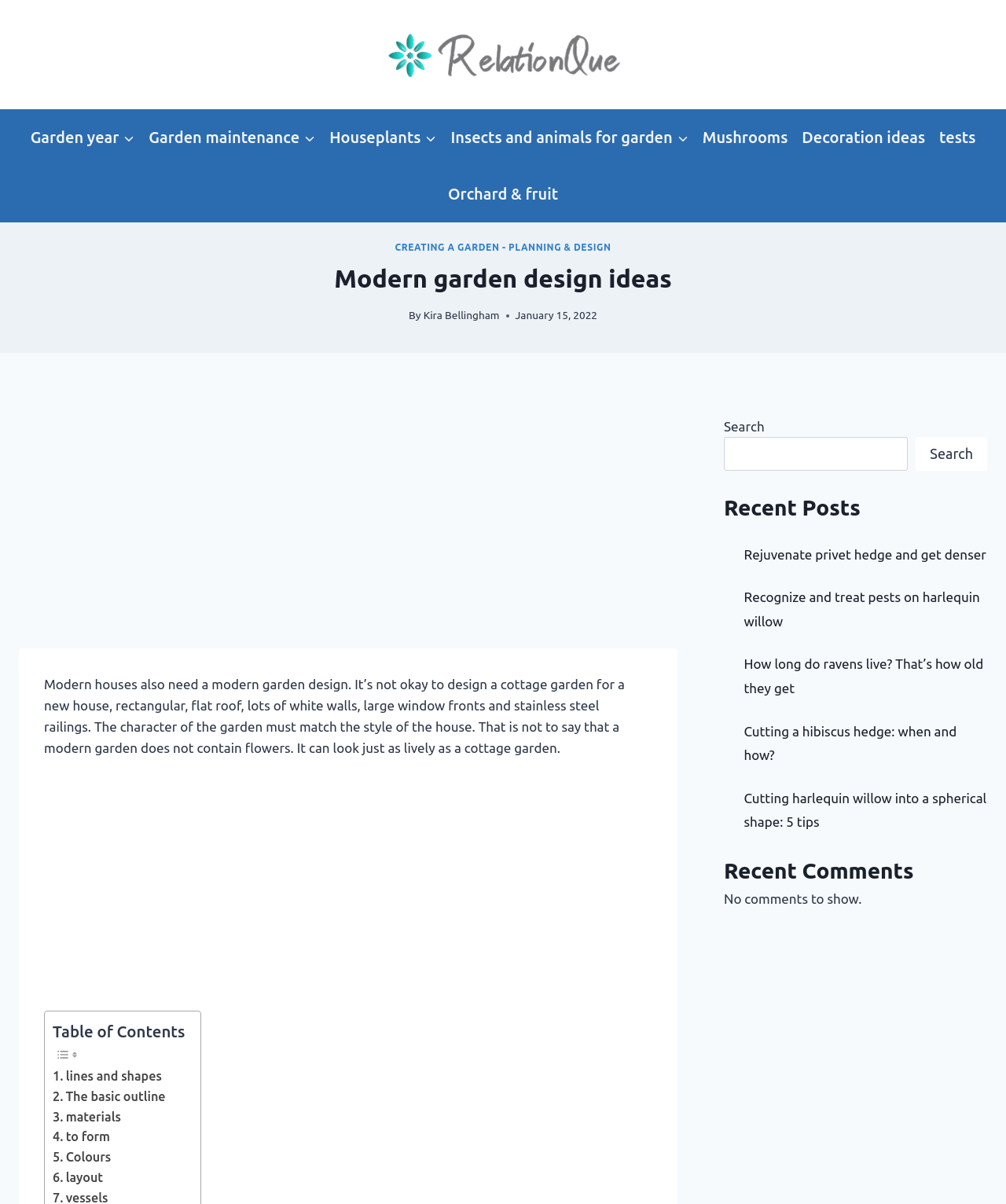Locate the bounding box coordinates of the segment that needs to be clicked to meet this instruction: "Click the 'Logo' link".

[0.38, 0.026, 0.62, 0.071]